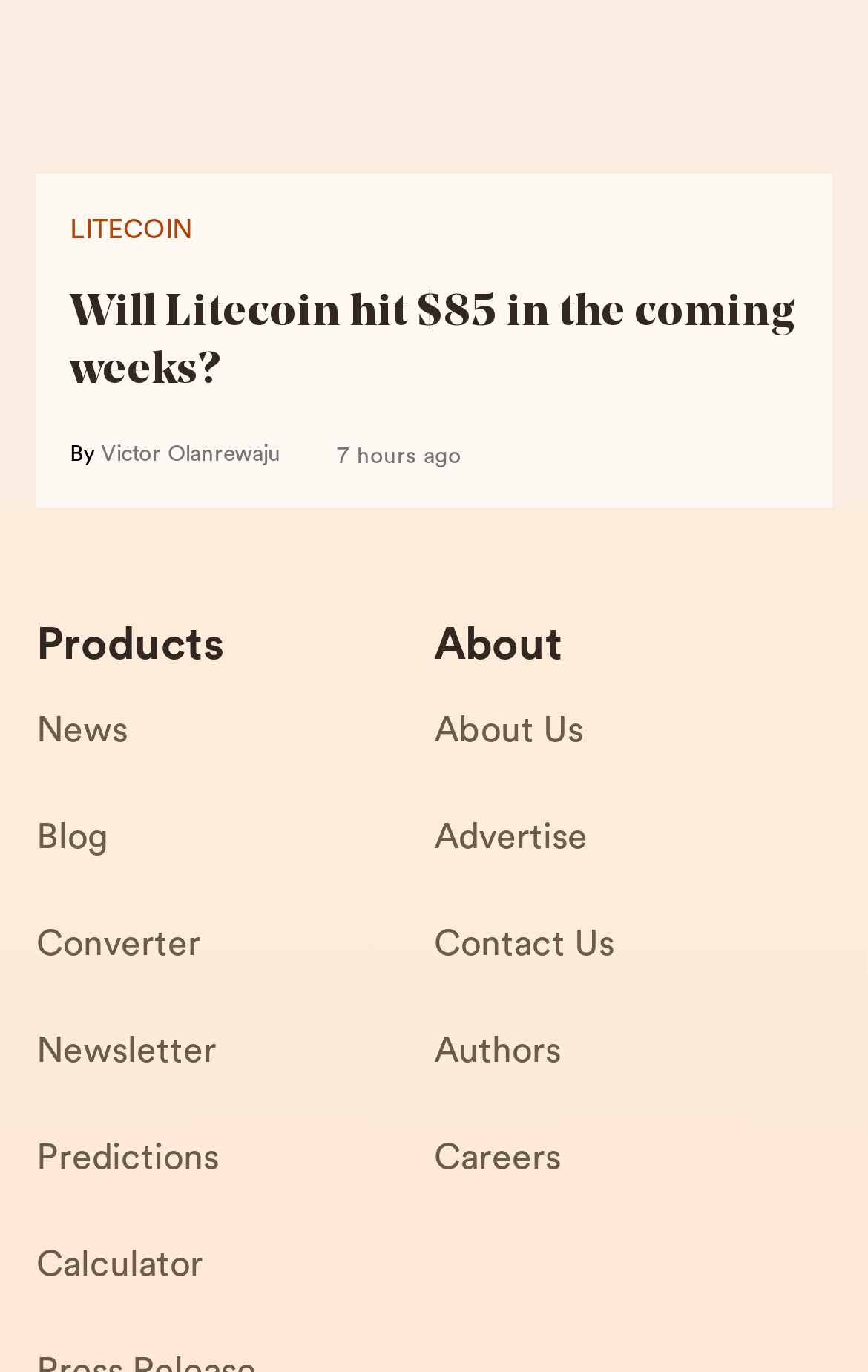Please identify the bounding box coordinates of the region to click in order to complete the given instruction: "Visit the News page". The coordinates should be four float numbers between 0 and 1, i.e., [left, top, right, bottom].

[0.042, 0.51, 0.5, 0.588]